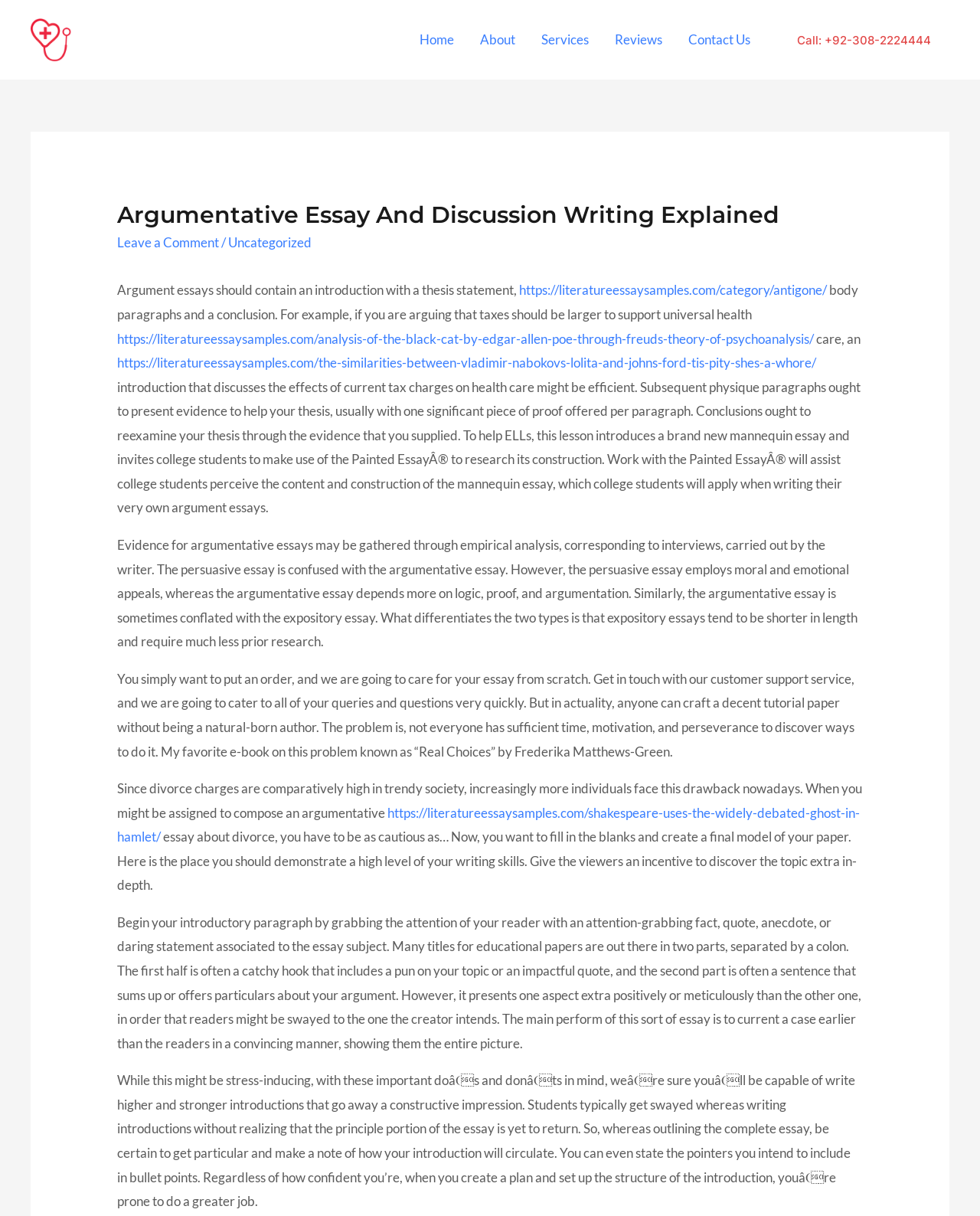What is the name of the hospital?
Provide a one-word or short-phrase answer based on the image.

Samdani Hospital